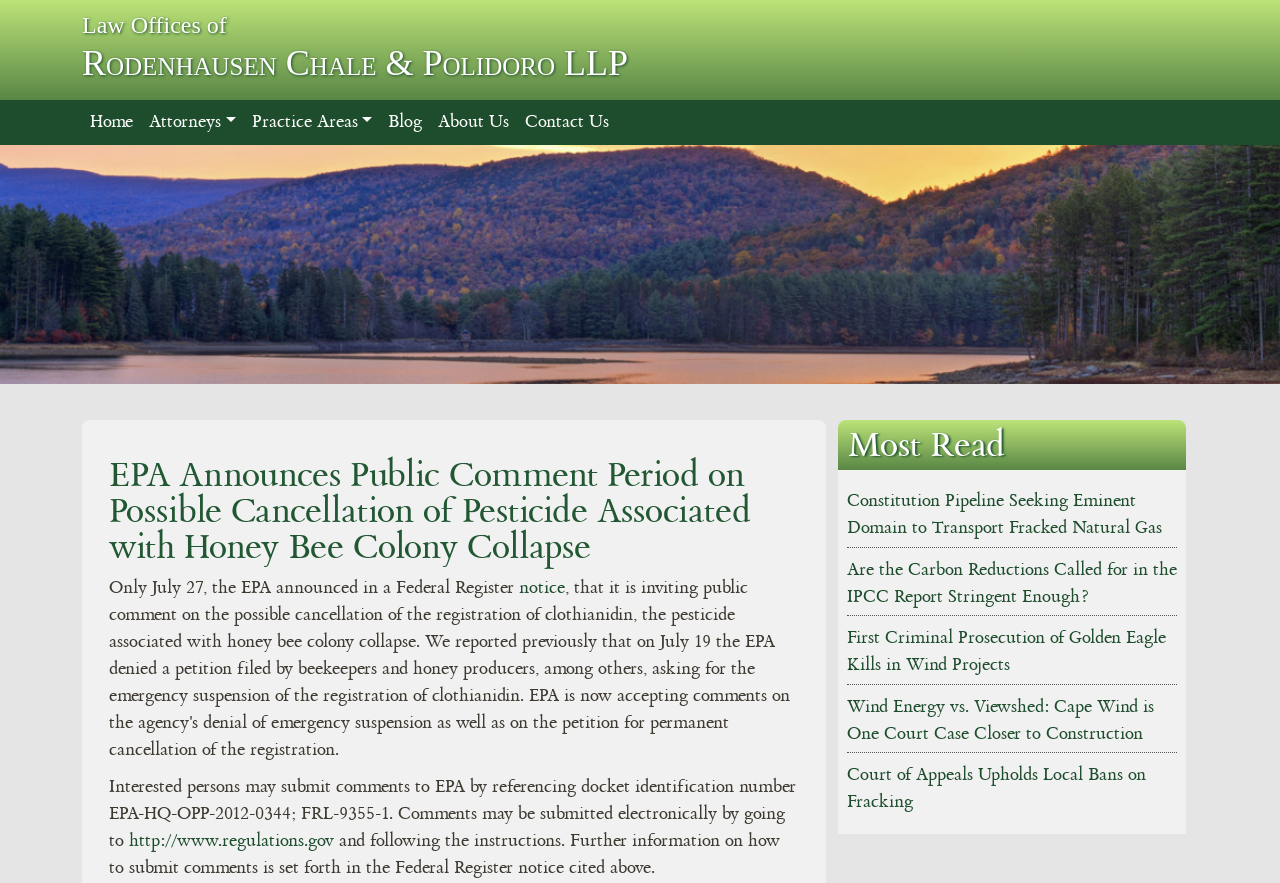Specify the bounding box coordinates for the region that must be clicked to perform the given instruction: "Contact Us".

[0.404, 0.113, 0.482, 0.164]